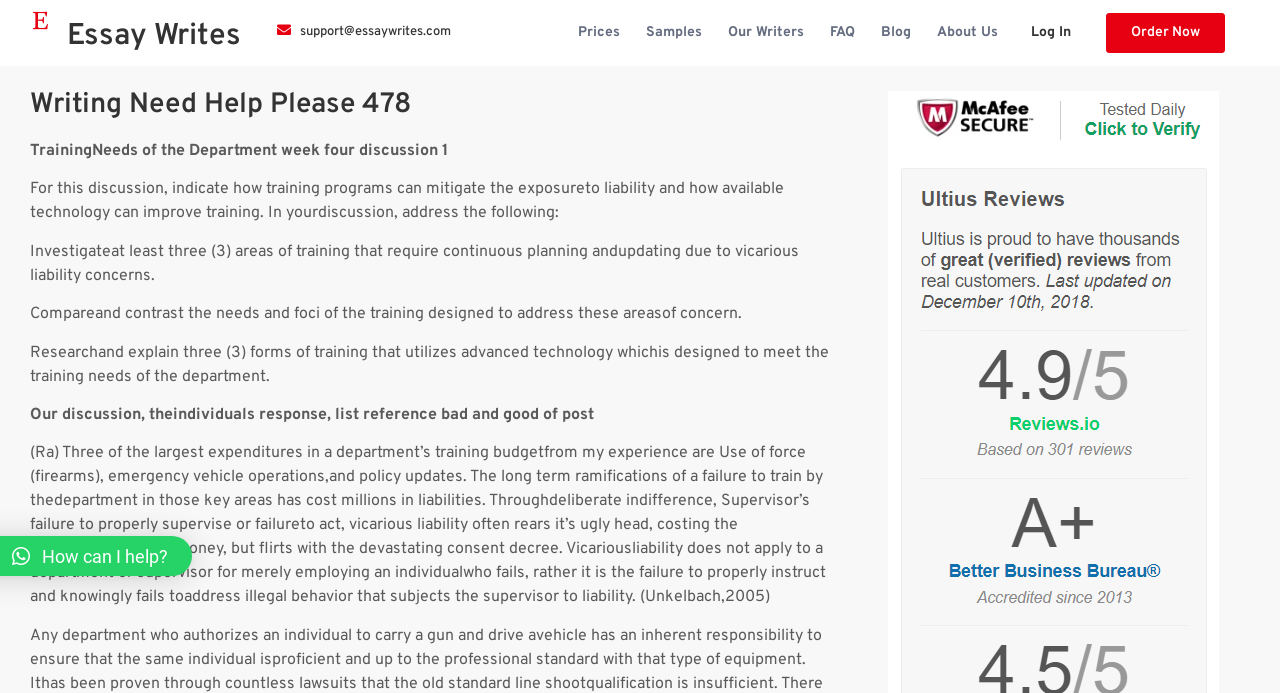Please determine the bounding box coordinates of the element to click on in order to accomplish the following task: "Contact JAA via email". Ensure the coordinates are four float numbers ranging from 0 to 1, i.e., [left, top, right, bottom].

None